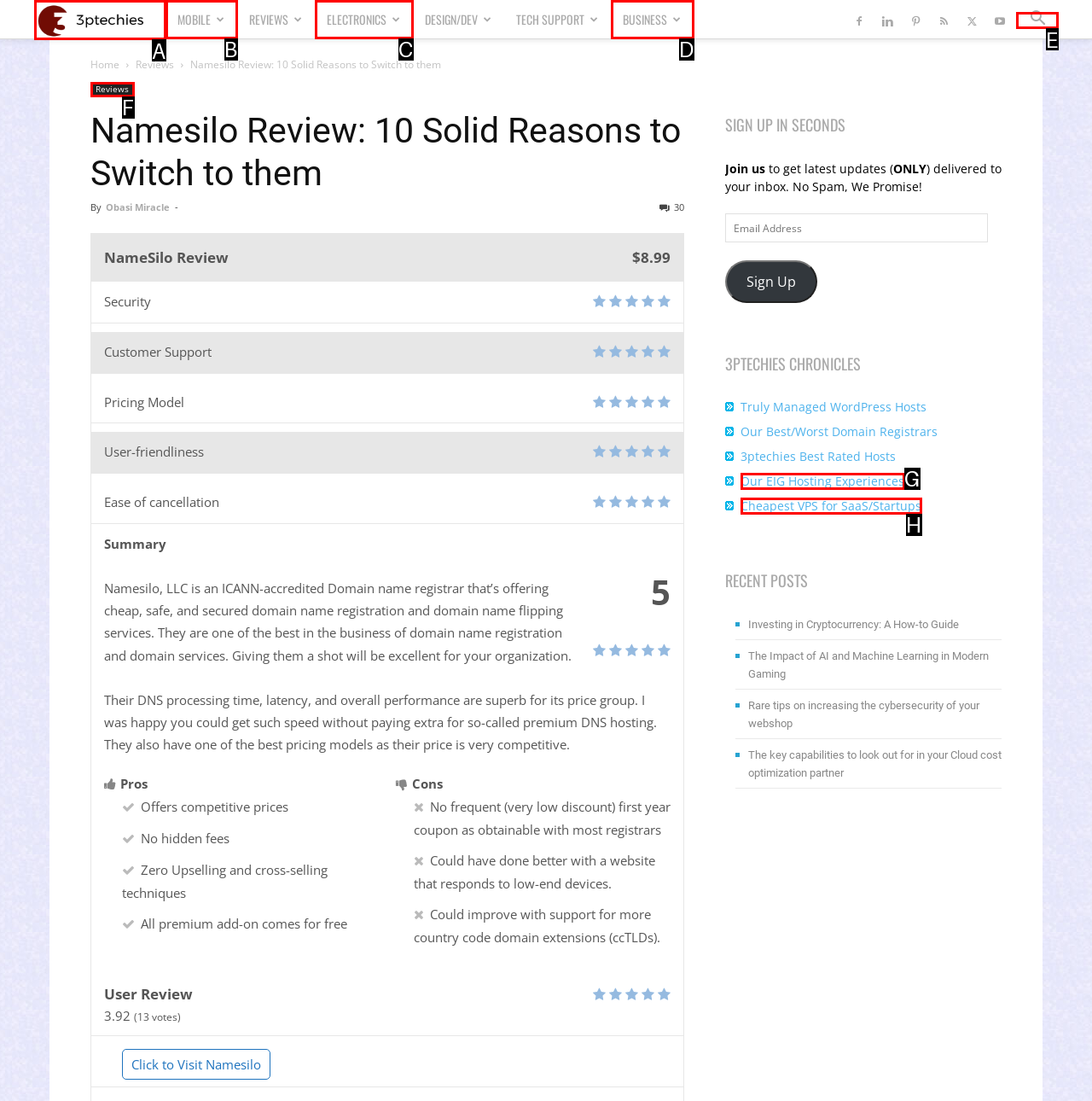Find the appropriate UI element to complete the task: Click the 'Search' button. Indicate your choice by providing the letter of the element.

E